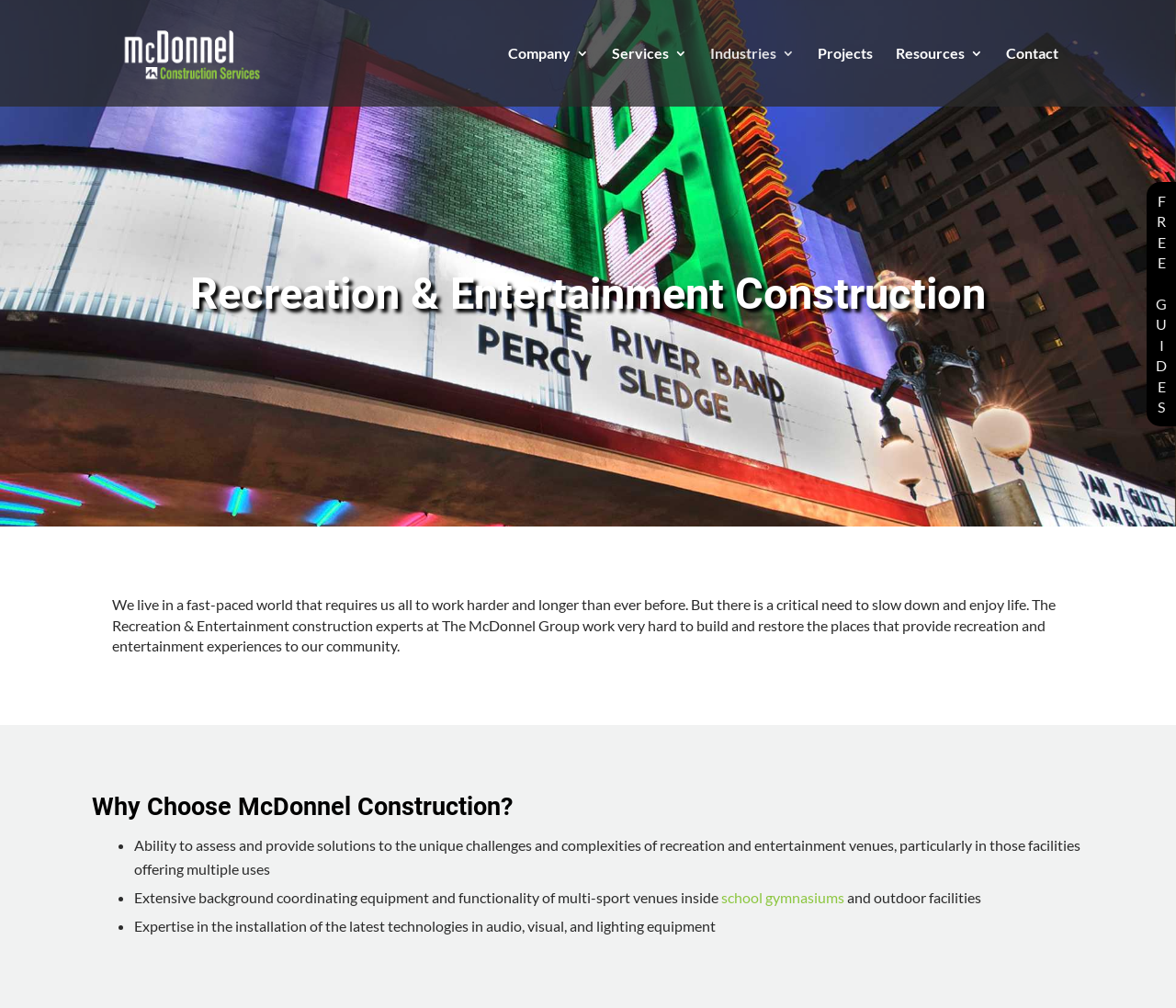Provide the bounding box coordinates for the area that should be clicked to complete the instruction: "Learn about the services offered".

[0.52, 0.044, 0.569, 0.061]